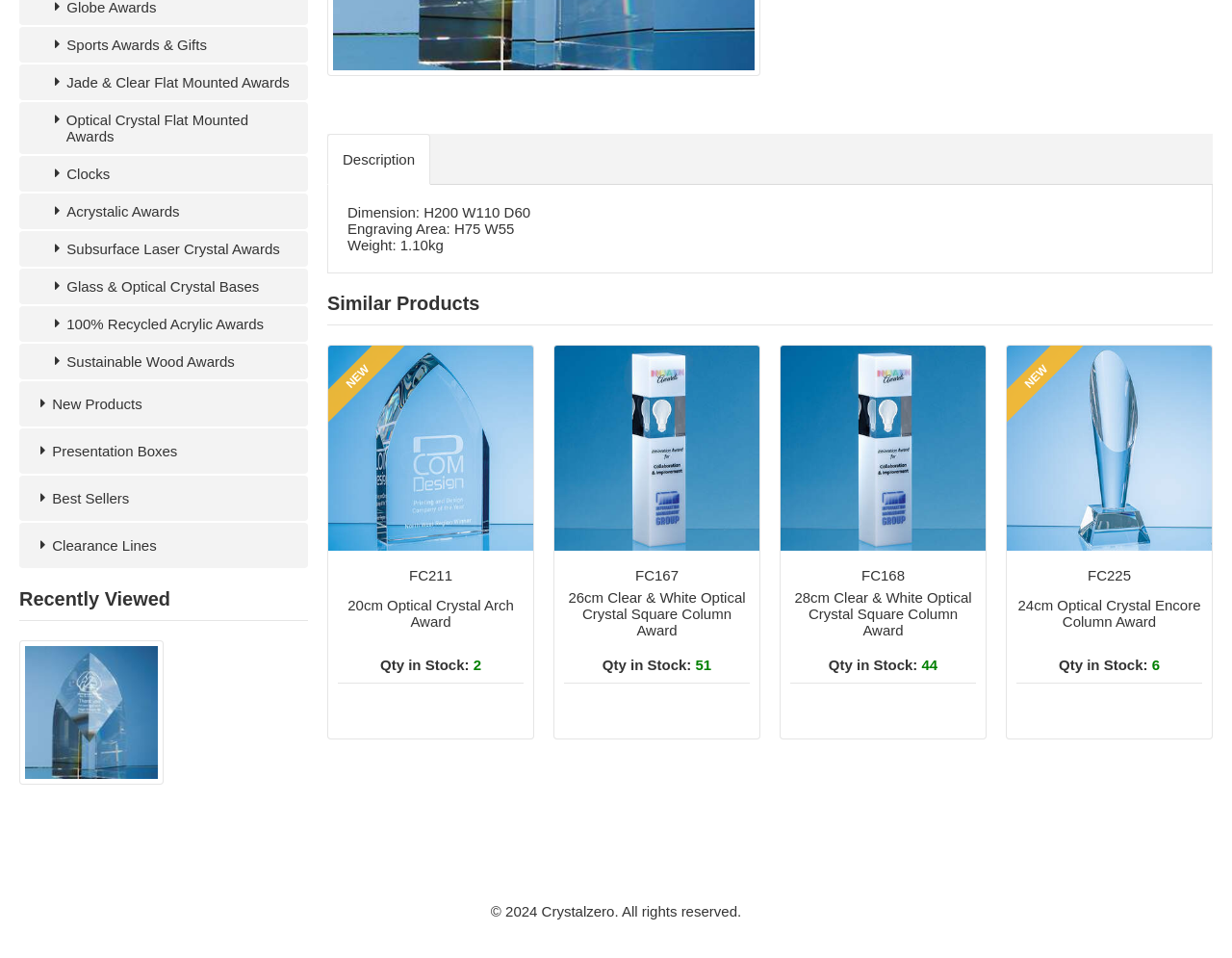Given the element description New, predict the bounding box coordinates for the UI element in the webpage screenshot. The format should be (top-left x, top-left y, bottom-right x, bottom-right y), and the values should be between 0 and 1.

[0.266, 0.361, 0.433, 0.575]